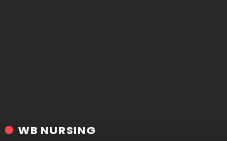Answer the question below in one word or phrase:
What is the background color of the logo?

Black